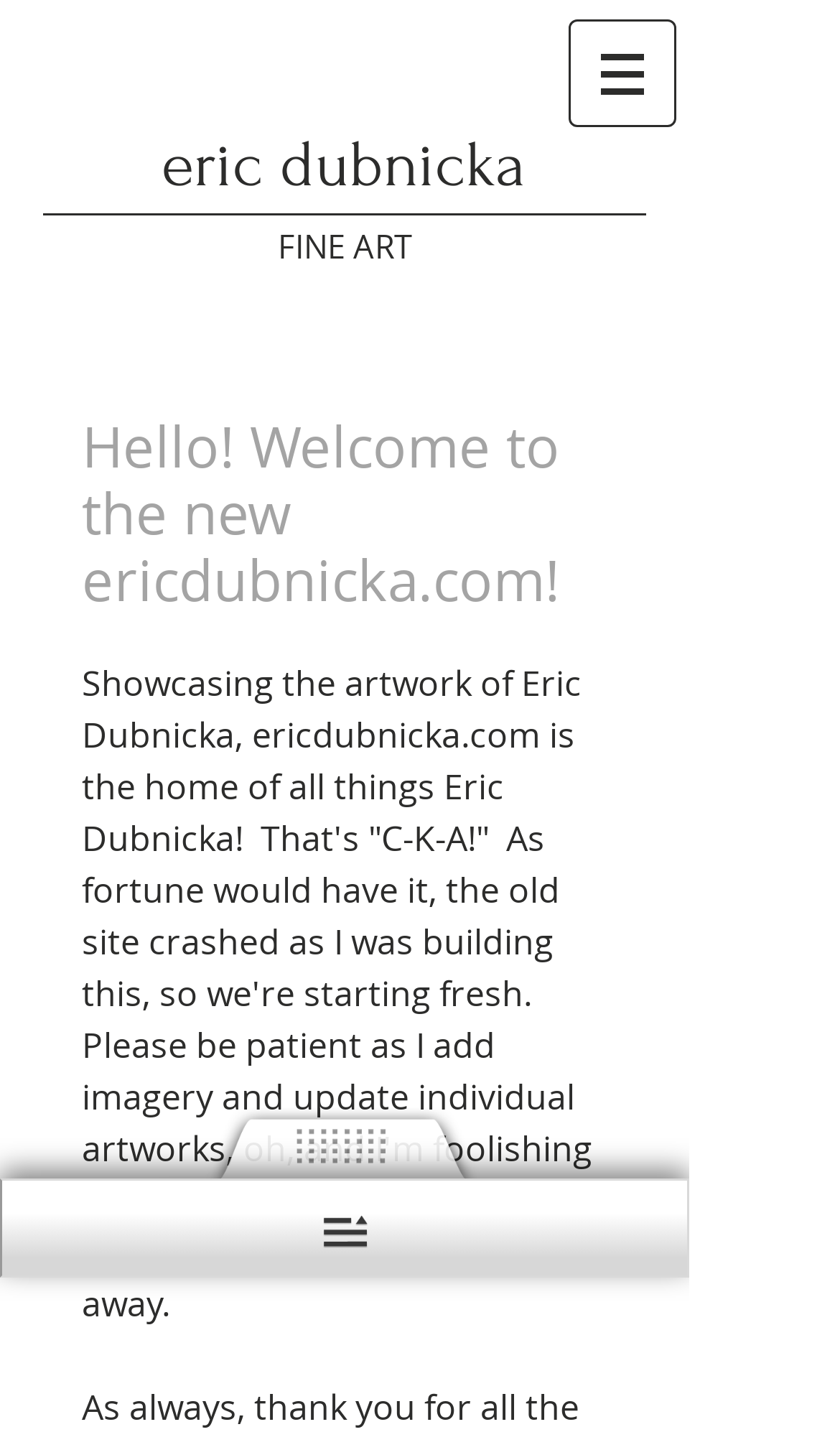Locate the bounding box of the UI element described by: "eric dubnicka" in the given webpage screenshot.

[0.192, 0.092, 0.626, 0.144]